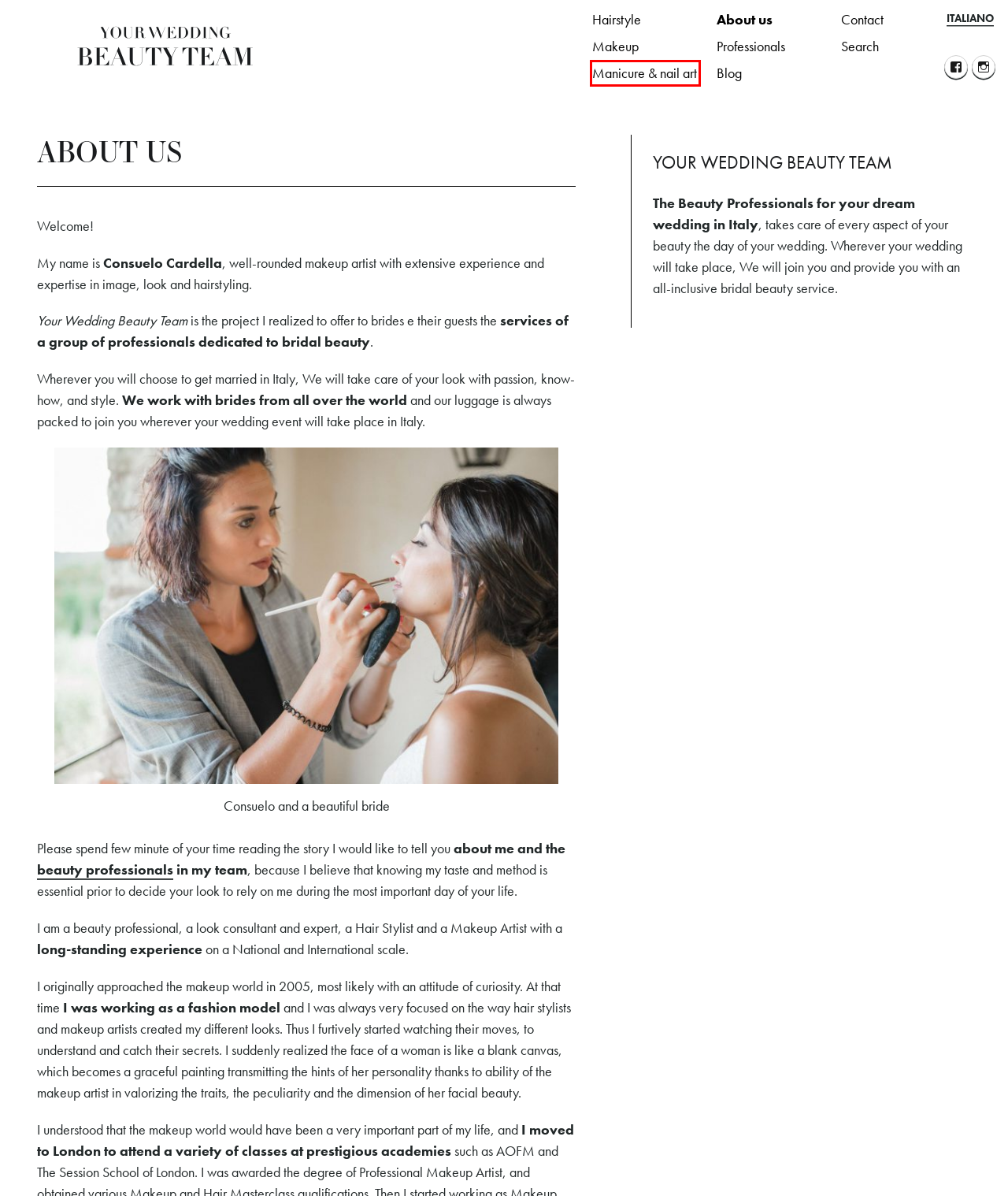After examining the screenshot of a webpage with a red bounding box, choose the most accurate webpage description that corresponds to the new page after clicking the element inside the red box. Here are the candidates:
A. Manicure, Makeup & Hairstyle in Italy - Your Wedding Beauty Team
B. Wedding Pedicure, Manicure & Nail Art, Italy - For Brides, Bridesmaids, Guests
C. Credits — Your Wedding Beauty Team
D. Wedding Makeup in Italy - For Brides, Bridesmaids & Guests
E. Wedding Hair Stylists & Makeup Artists in Italy - For Bride & Guests
F. Contact — Your Wedding Beauty Team
G. Blog — Your Wedding Beauty Team
H. Your Wedding Beauty Team di Consuelo Cardella - Chi Siamo

B